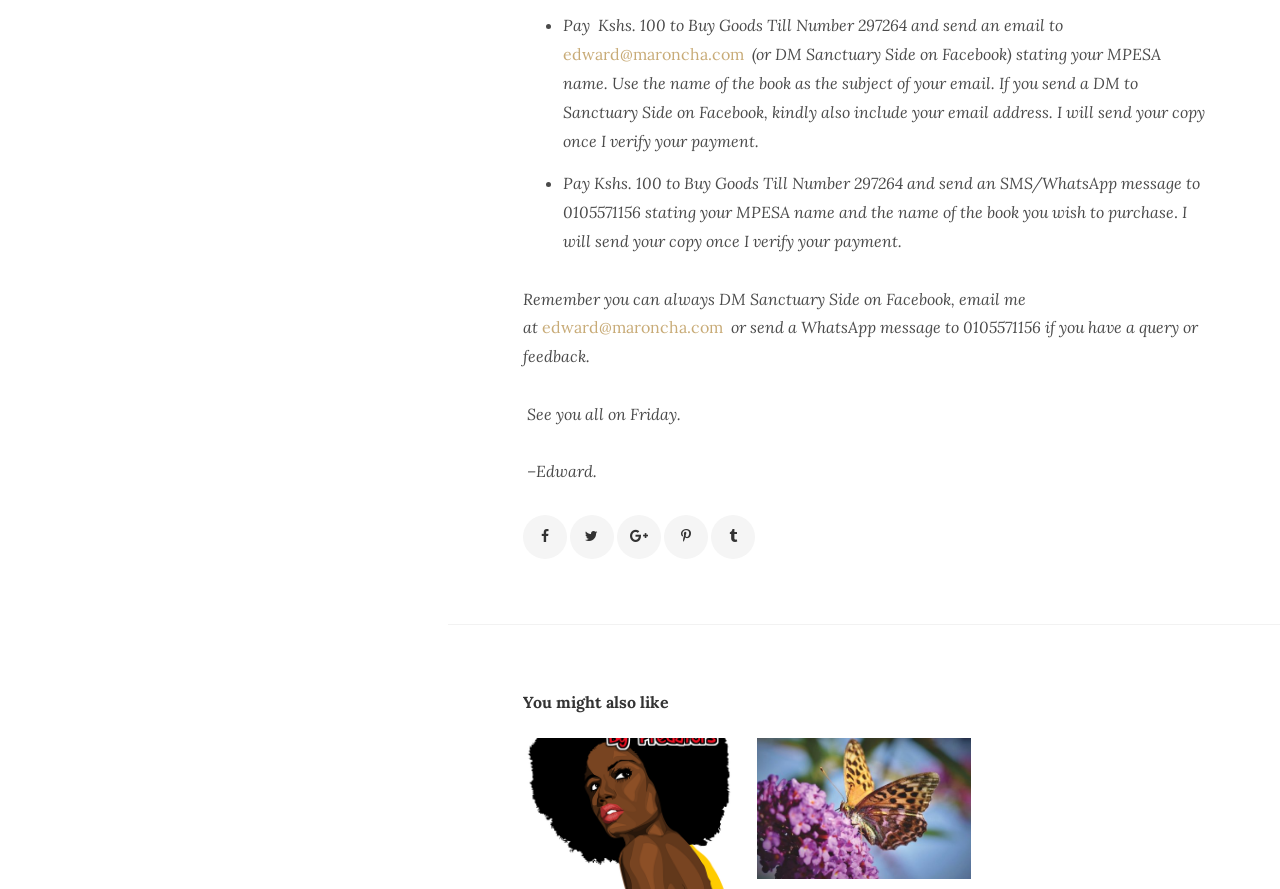Could you indicate the bounding box coordinates of the region to click in order to complete this instruction: "Send an email to".

[0.44, 0.05, 0.581, 0.072]